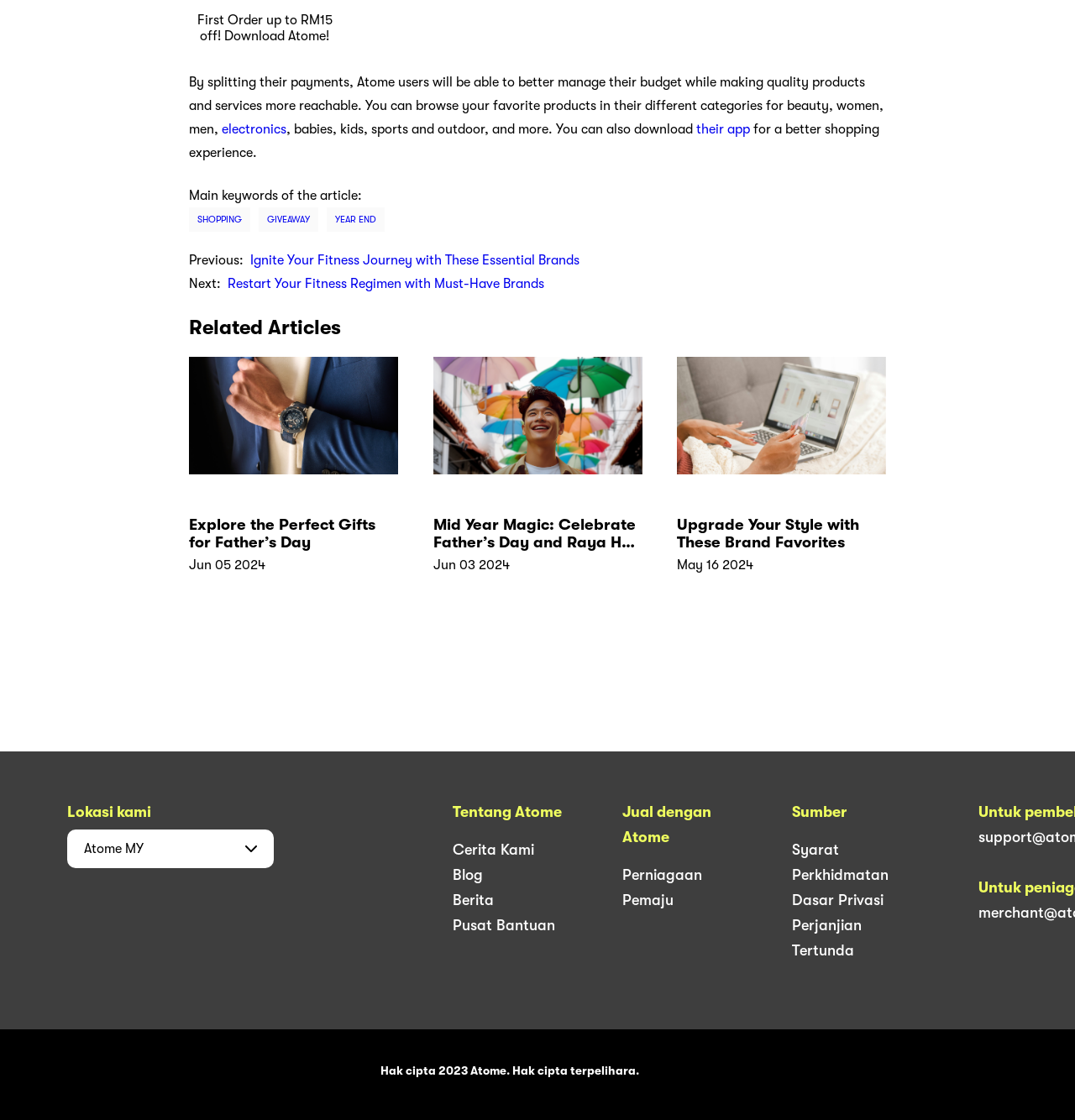What is the main purpose of Atome?
Look at the image and respond with a one-word or short-phrase answer.

Manage budget